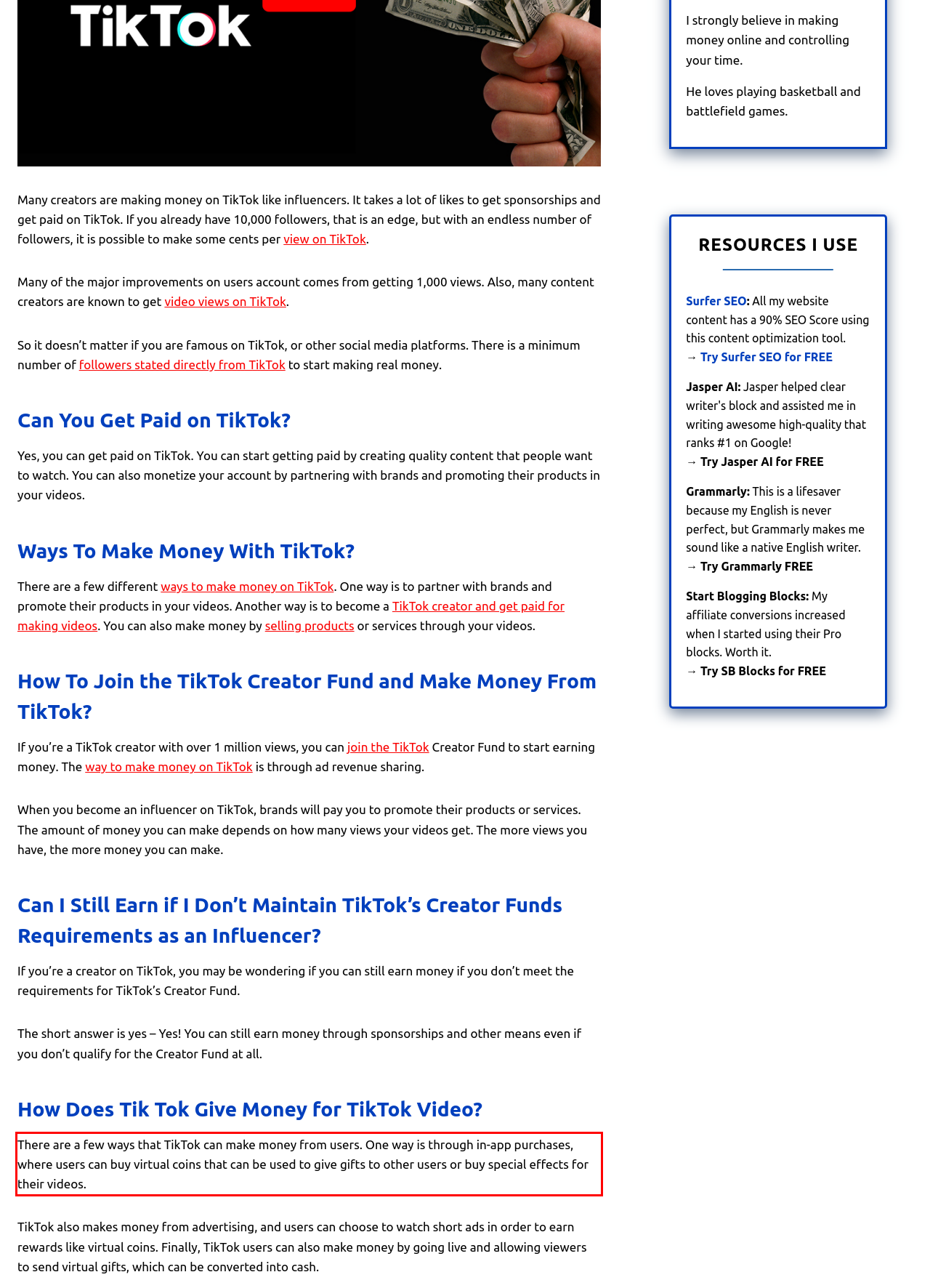Identify and extract the text within the red rectangle in the screenshot of the webpage.

There are a few ways that TikTok can make money from users. One way is through in-app purchases, where users can buy virtual coins that can be used to give gifts to other users or buy special effects for their videos.